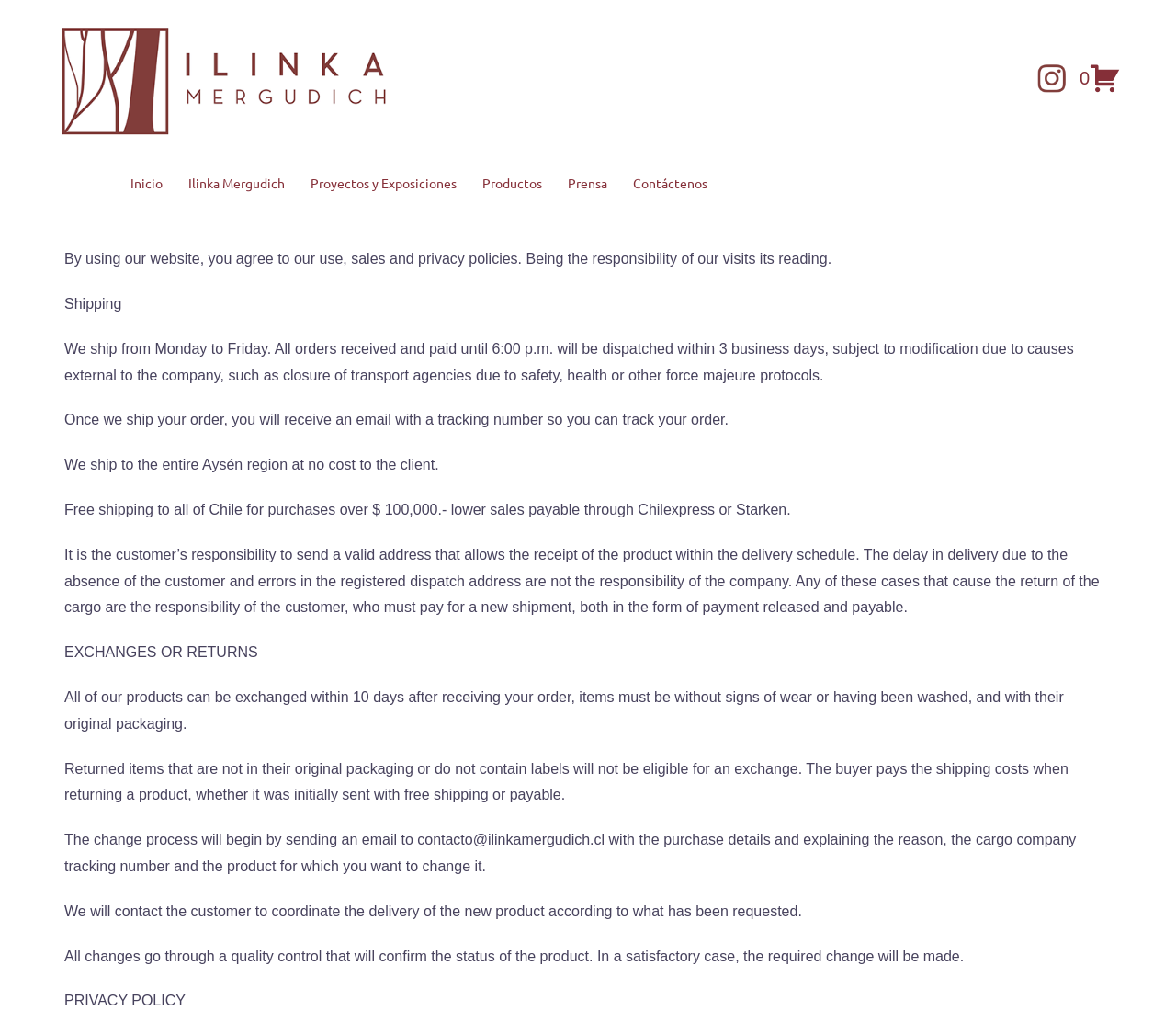Show the bounding box coordinates for the HTML element as described: "Inicio".

[0.111, 0.168, 0.138, 0.191]